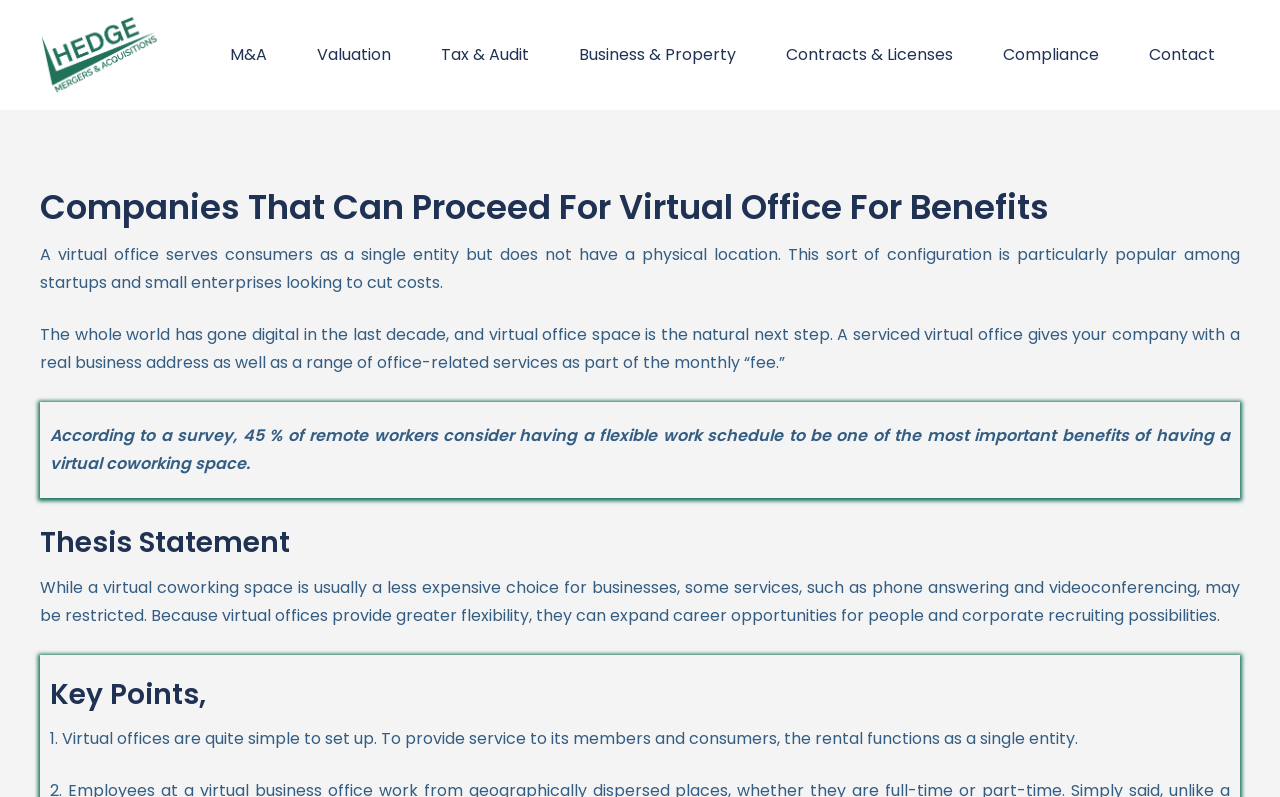Extract the bounding box for the UI element that matches this description: "Tax & Audit".

[0.325, 0.0, 0.433, 0.138]